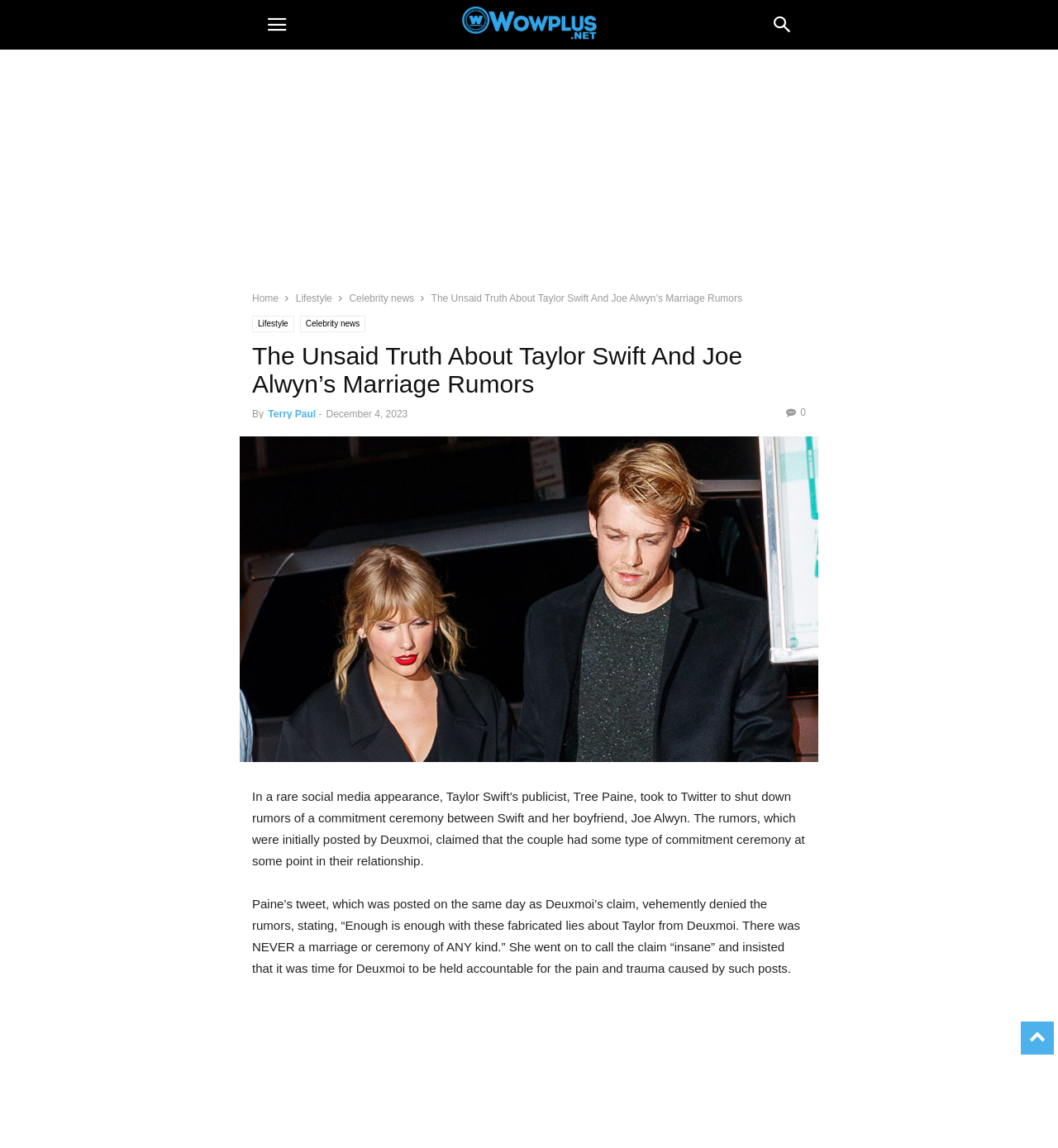Using the given element description, provide the bounding box coordinates (top-left x, top-left y, bottom-right x, bottom-right y) for the corresponding UI element in the screenshot: Terry Paul

[0.253, 0.356, 0.299, 0.366]